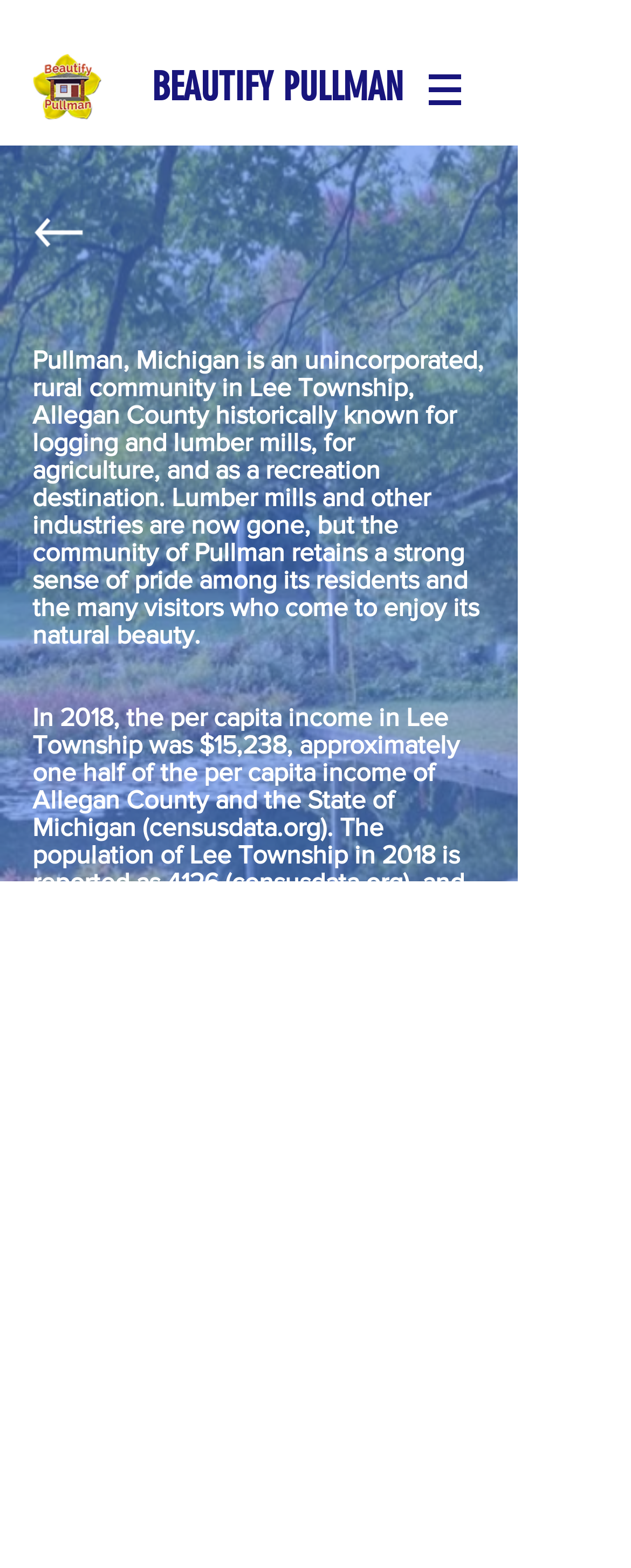What is the budget of Lee Township's General Fund?
Refer to the image and provide a one-word or short phrase answer.

$546,147